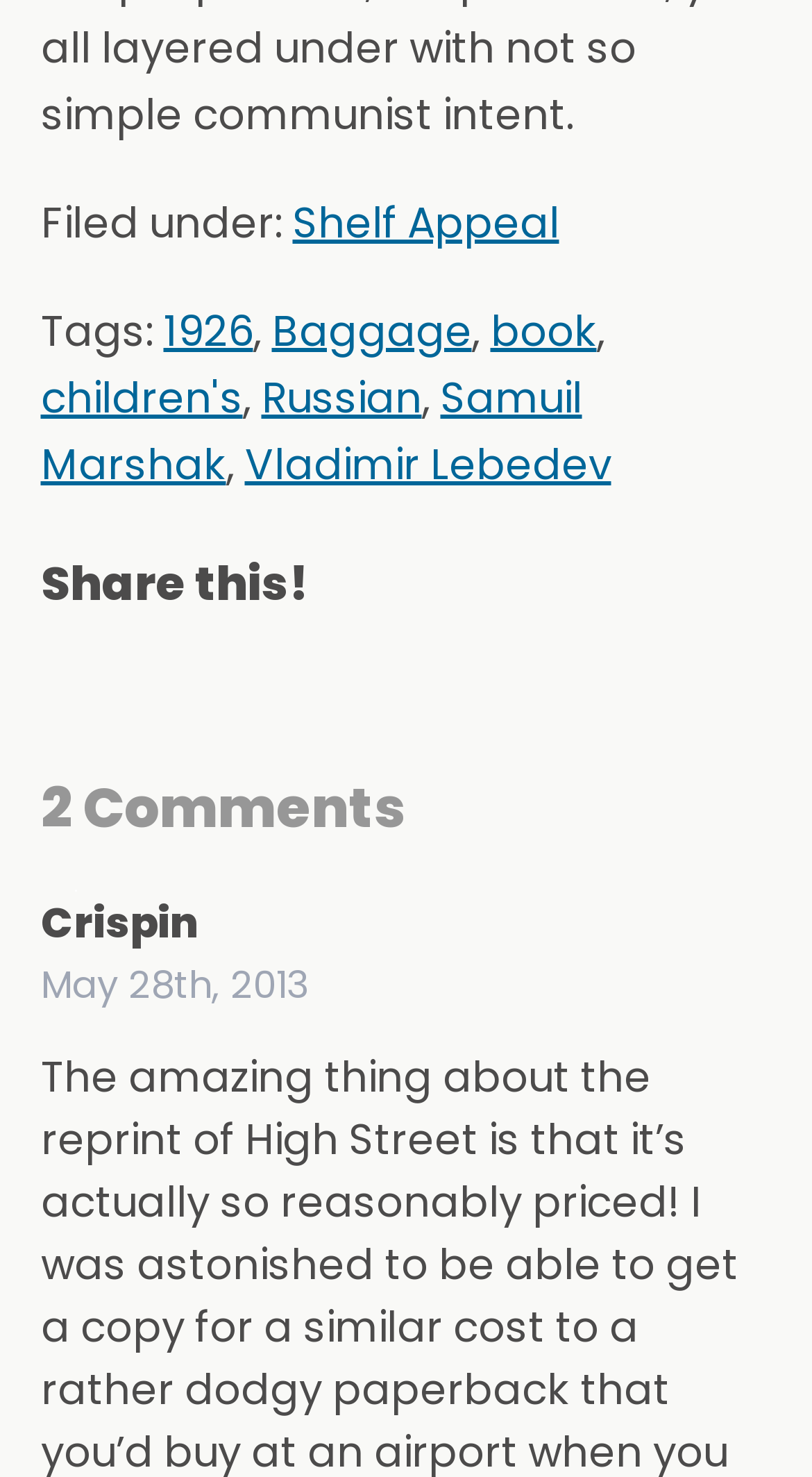Provide a short, one-word or phrase answer to the question below:
What is the date of the comment?

May 28th, 2013